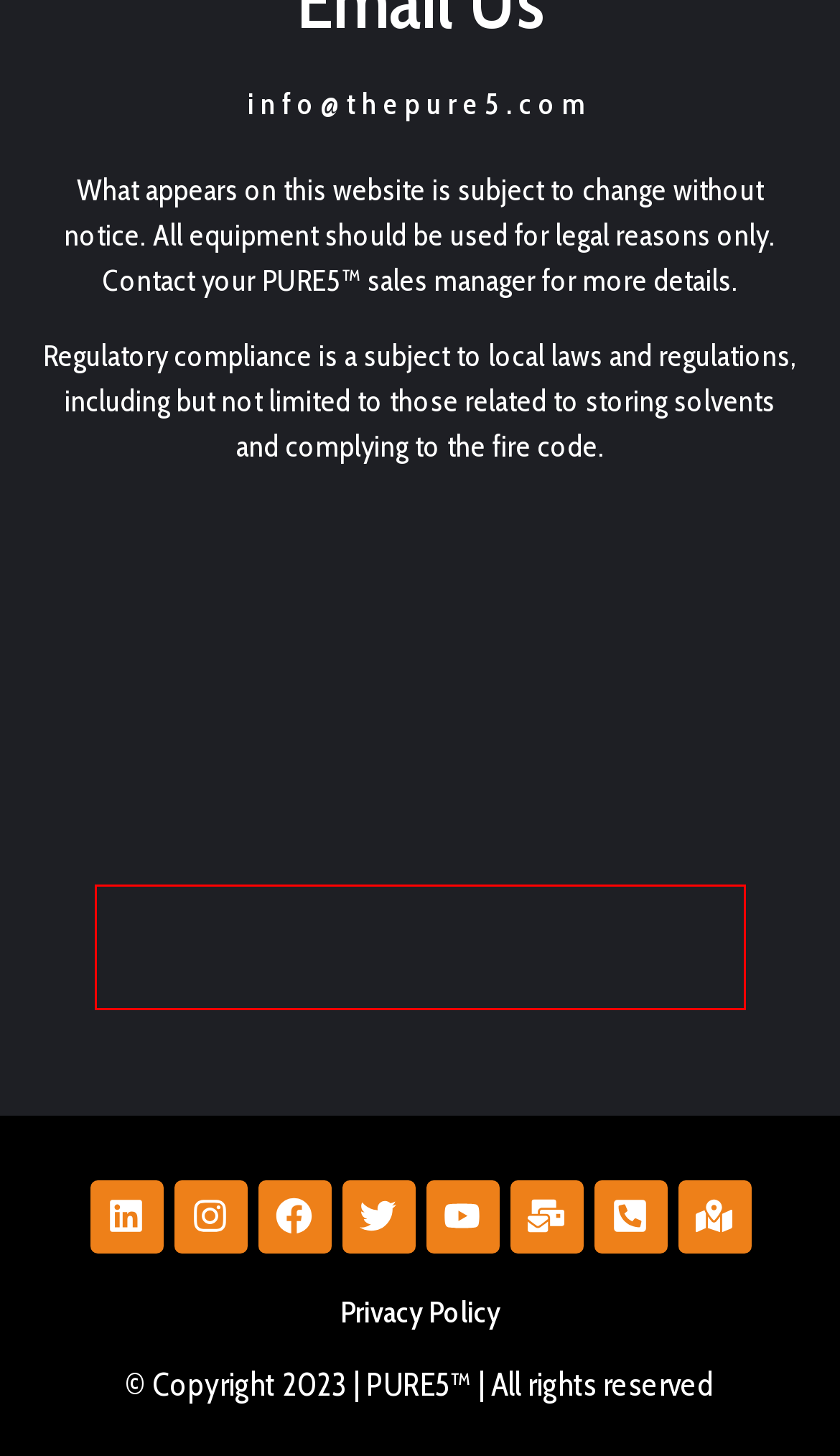A screenshot of a webpage is provided, featuring a red bounding box around a specific UI element. Identify the webpage description that most accurately reflects the new webpage after interacting with the selected element. Here are the candidates:
A. COMERG - A Natural Extraction Solution
B. Enhancing Cannabis Extraction Economics: A Complete Guide
C. Mastering Vacuum Ovens: Proper Usage Techniques - PURE5™ Extraction
D. Privacy Policy - PURE5™ Extraction
E. Remediation Equipment for Sale - PURE5™ Extraction
F. Cannabis Extraction Equipment Pure5™ | Hemp & THC Processing
G. Analysis of Cannabis Extraction: R-134a vs Hydrocarbon
H. Unleash the Hidden Potential: THC Remediation at PURE5™

A